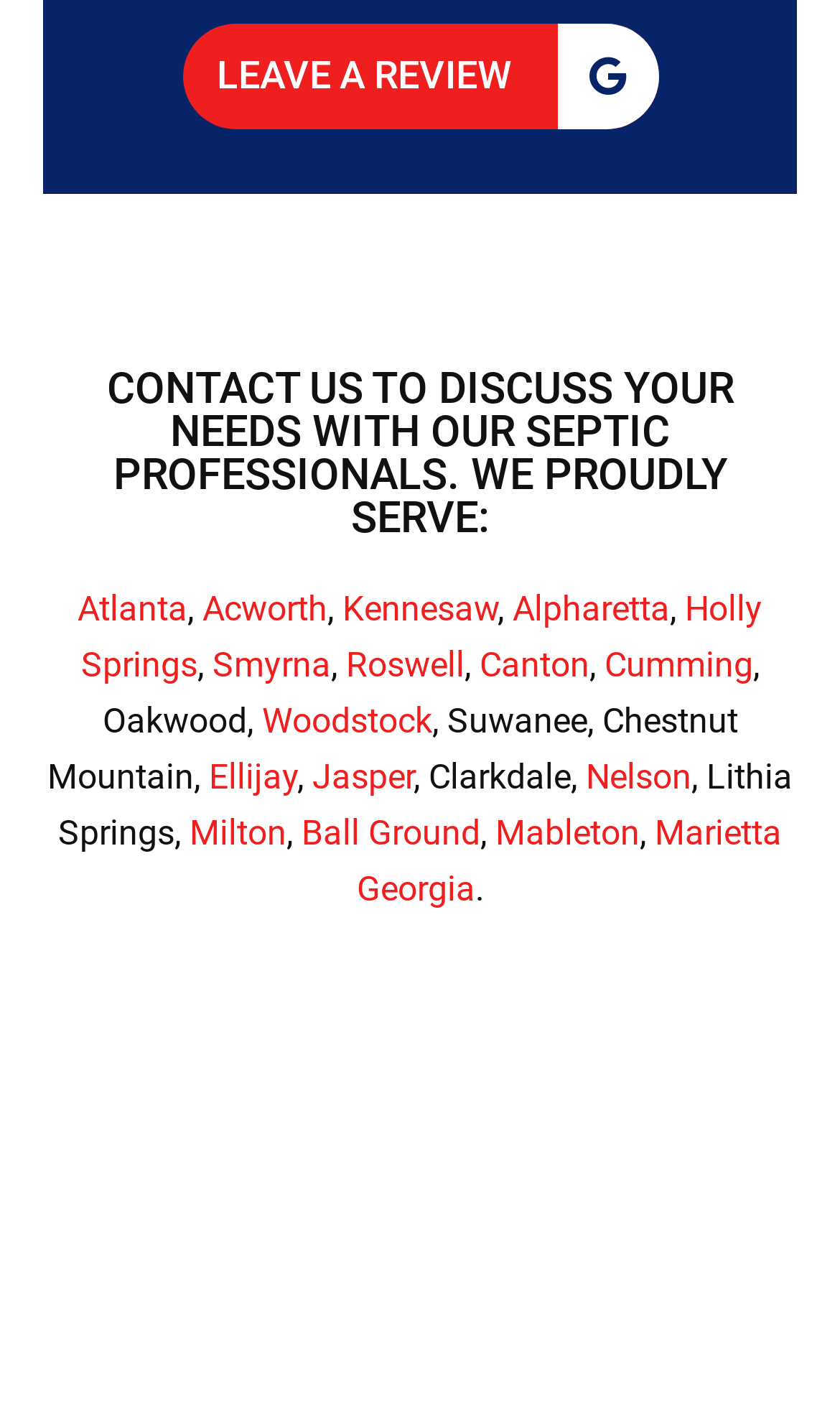Please give the bounding box coordinates of the area that should be clicked to fulfill the following instruction: "Explore Holly Springs". The coordinates should be in the format of four float numbers from 0 to 1, i.e., [left, top, right, bottom].

[0.096, 0.412, 0.908, 0.48]